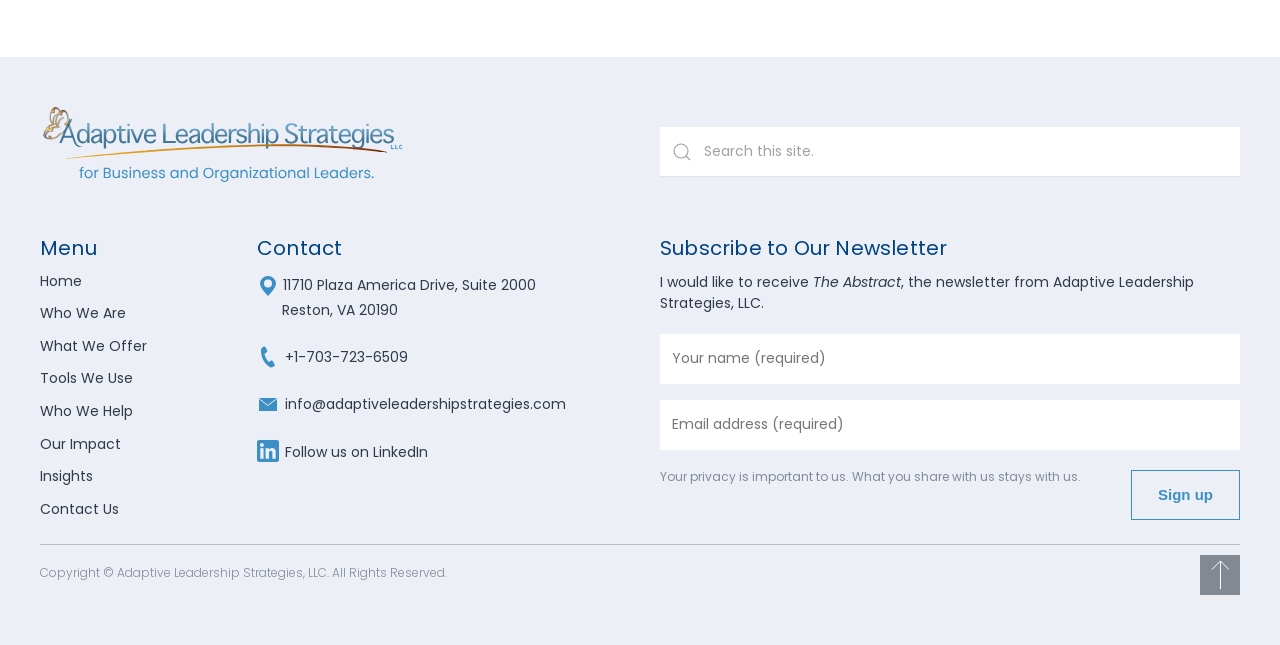Identify the bounding box coordinates for the UI element described as: "Who We Help".

[0.031, 0.622, 0.104, 0.653]